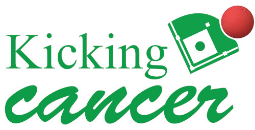What is the shape of the graphical depiction accompanying the text?
Examine the image and give a concise answer in one word or a short phrase.

kickball diamond